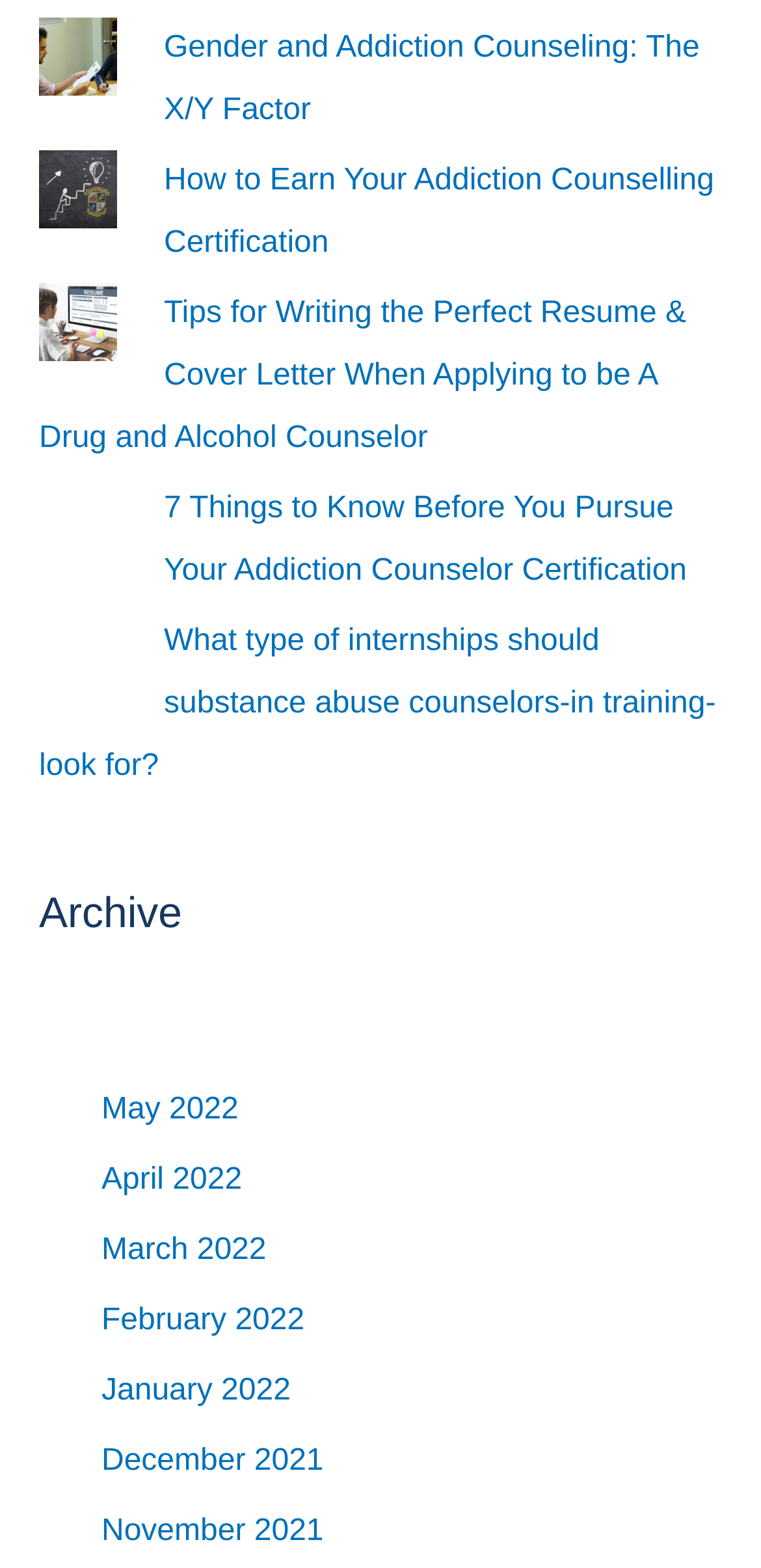How many archive links are there?
Provide a fully detailed and comprehensive answer to the question.

The archive section of the webpage contains links to different months, including May 2022, April 2022, March 2022, February 2022, January 2022, and December 2021, which totals 6 links.